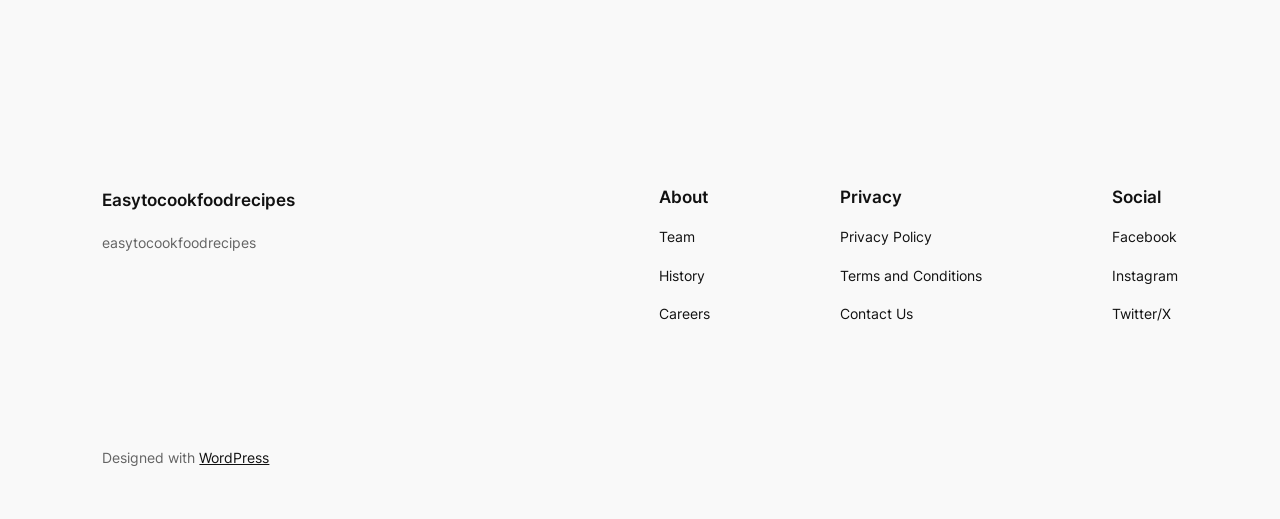What is the name of the website?
Please answer the question with a detailed response using the information from the screenshot.

The name of the website can be inferred from the link element with the text 'Easytocookfoodrecipes' at the top of the page, which is likely the website's title or logo.